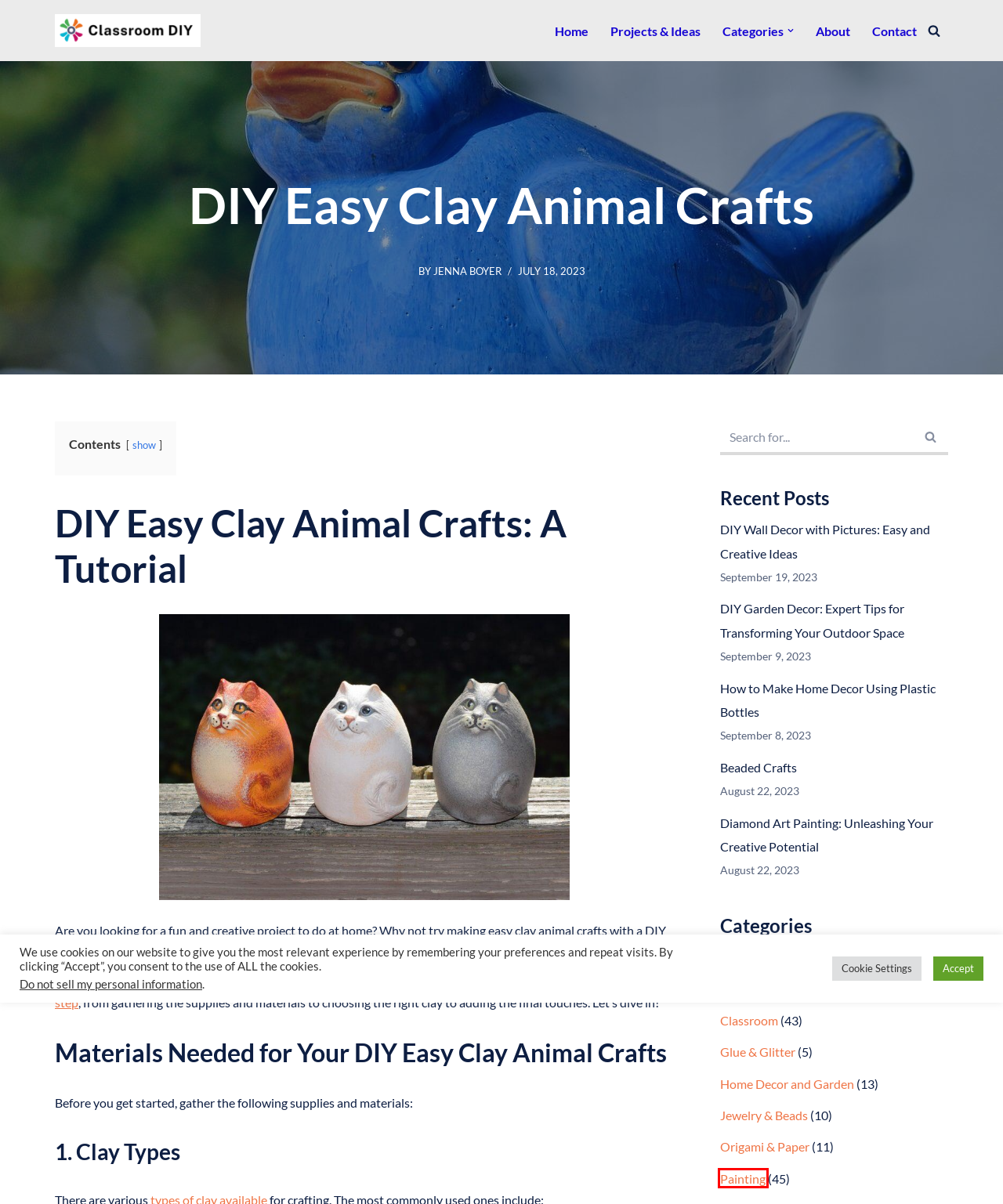You have been given a screenshot of a webpage, where a red bounding box surrounds a UI element. Identify the best matching webpage description for the page that loads after the element in the bounding box is clicked. Options include:
A. My Projects & Inspirations - Classroom DIY
B. Contact - Classroom DIY
C. DIY Wall Decor with Pictures: Easy and Creative Ideas - Classroom DIY
D. Painting Archives - Classroom DIY
E. Jenna Boyer, Author at Classroom DIY
F. Jewelry & Beads Archives - Classroom DIY
G. How to Bead a Loom – Step-by-Step Guide - Classroom DIY
H. Project and Post Categories - Classroom DIY

D